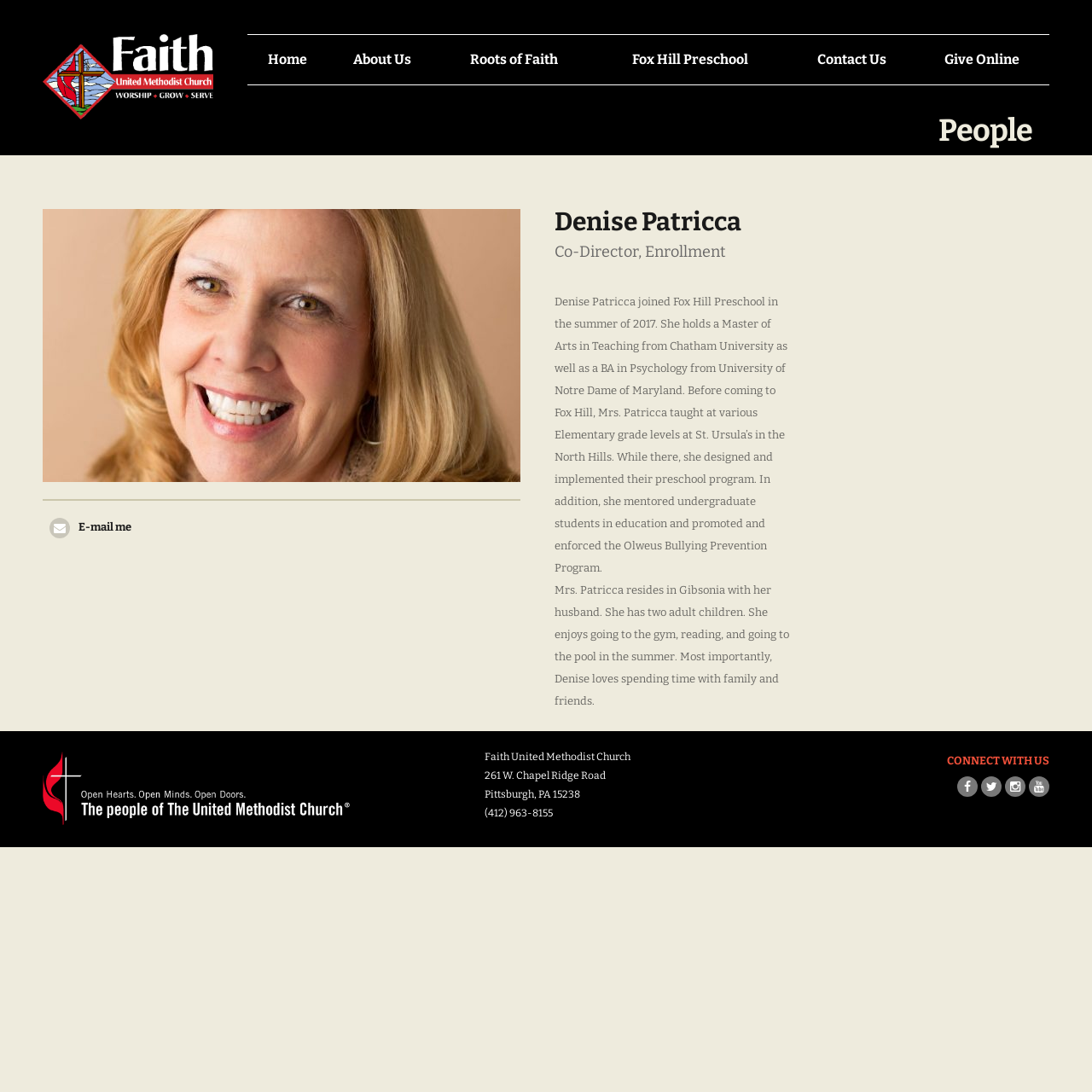What social media platforms can I connect with Faith United Methodist Church?
Provide a well-explained and detailed answer to the question.

By examining the webpage content, I found four link elements with social media icons, which are likely to be the platforms where I can connect with Faith United Methodist Church.